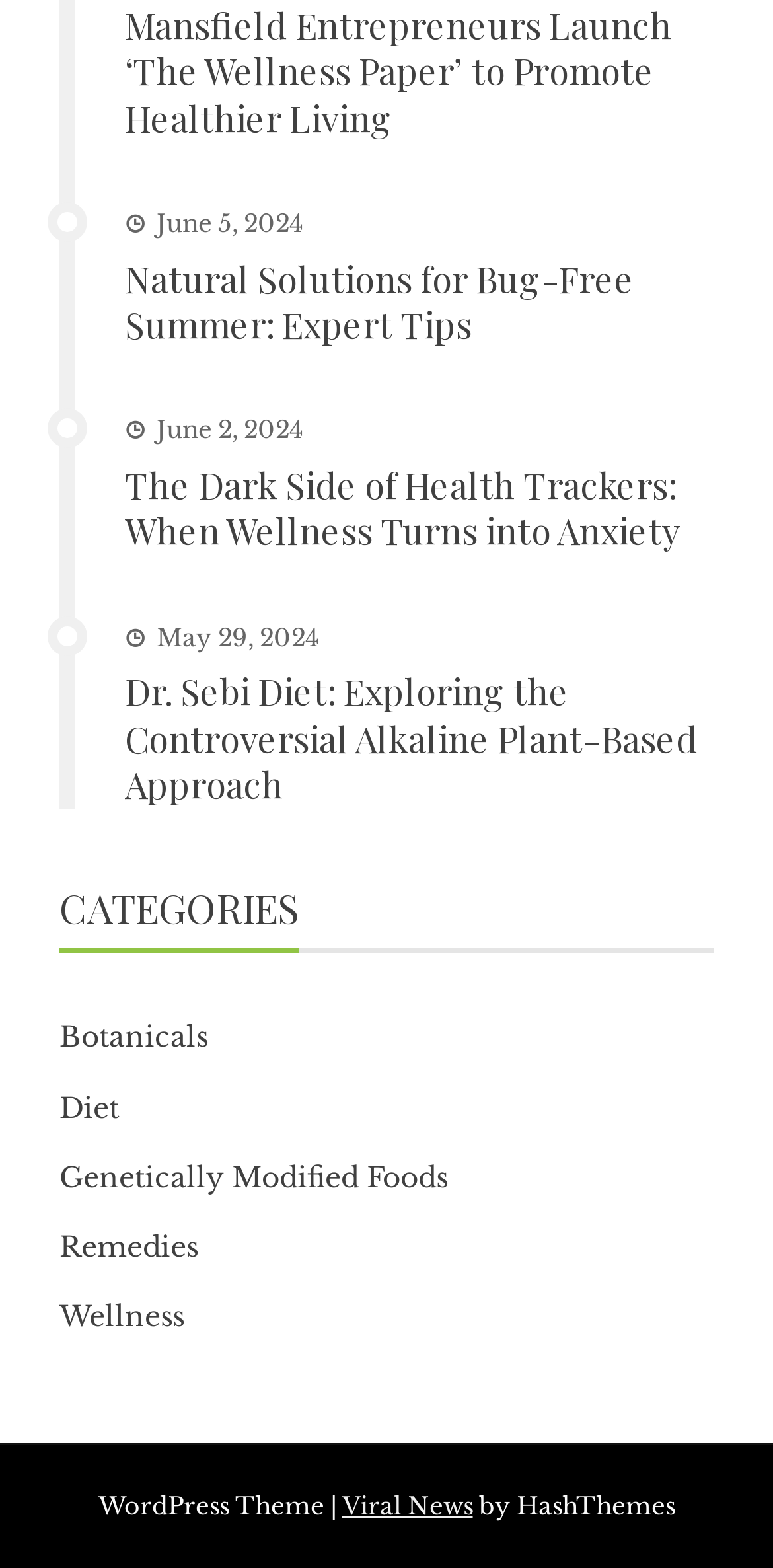Identify the bounding box coordinates of the clickable section necessary to follow the following instruction: "View the article about natural solutions for a bug-free summer". The coordinates should be presented as four float numbers from 0 to 1, i.e., [left, top, right, bottom].

[0.162, 0.162, 0.821, 0.222]